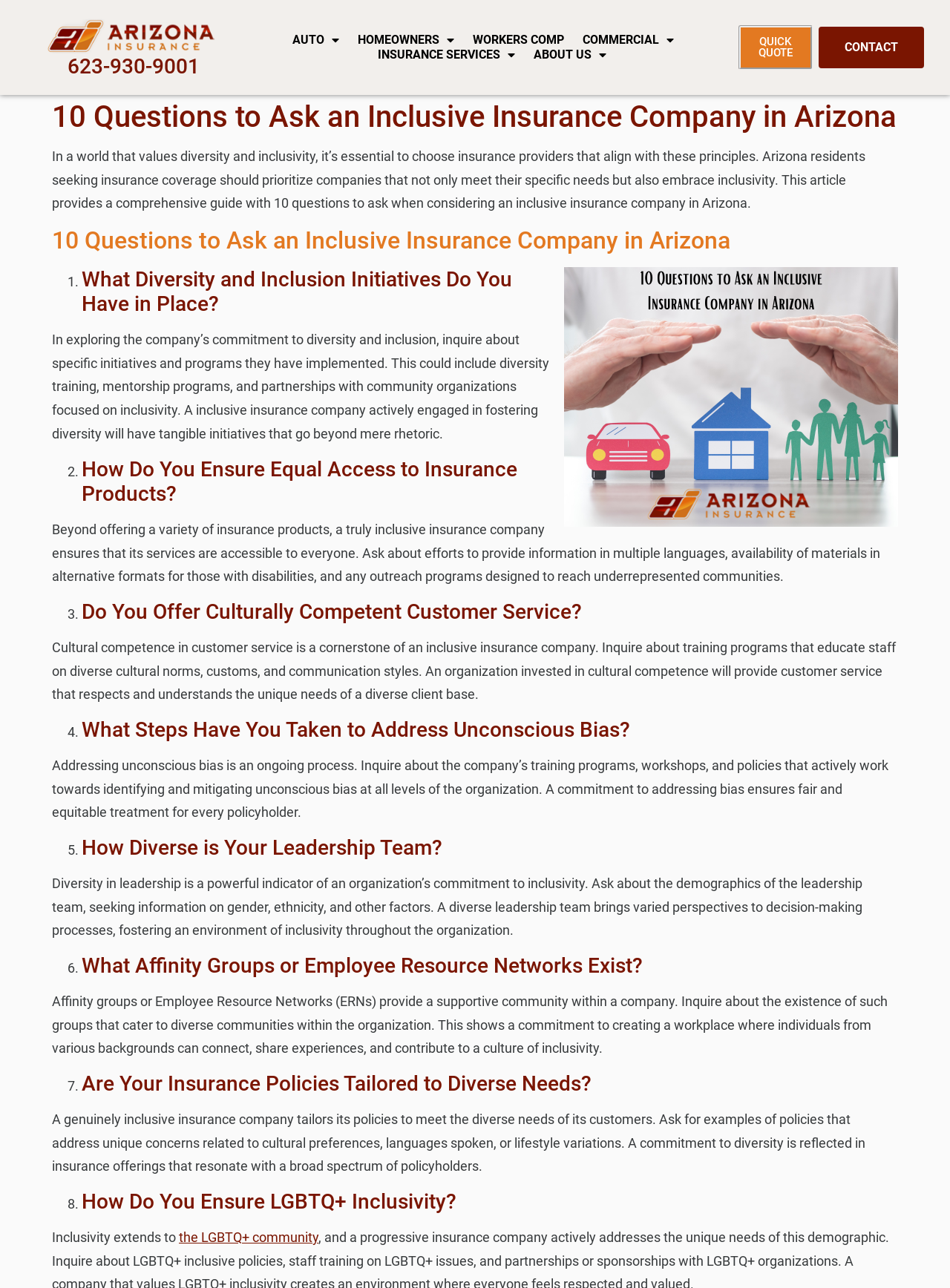Identify the bounding box coordinates for the region of the element that should be clicked to carry out the instruction: "Call the phone number '623-930-9001'". The bounding box coordinates should be four float numbers between 0 and 1, i.e., [left, top, right, bottom].

[0.071, 0.042, 0.21, 0.061]